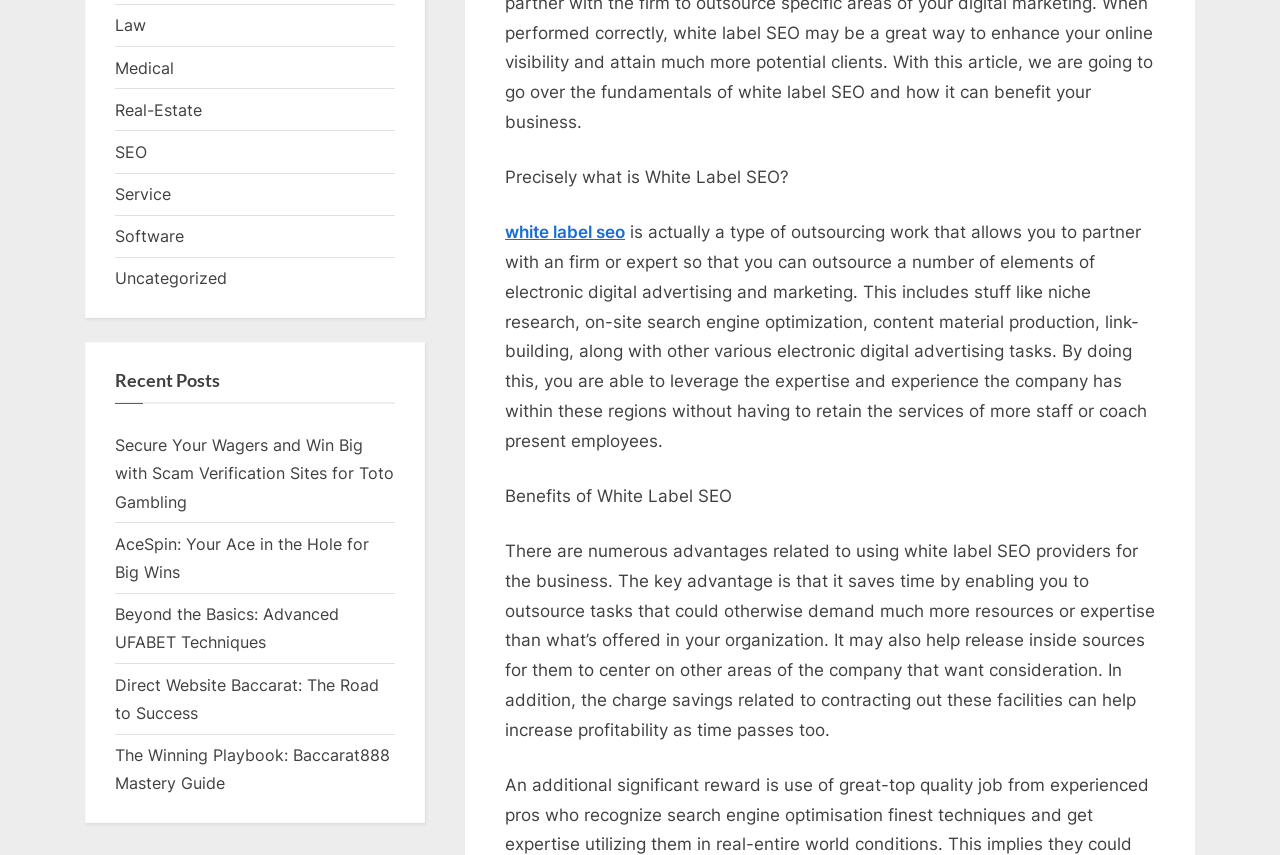Using the format (top-left x, top-left y, bottom-right x, bottom-right y), provide the bounding box coordinates for the described UI element. All values should be floating point numbers between 0 and 1: white label seo

[0.395, 0.26, 0.488, 0.284]